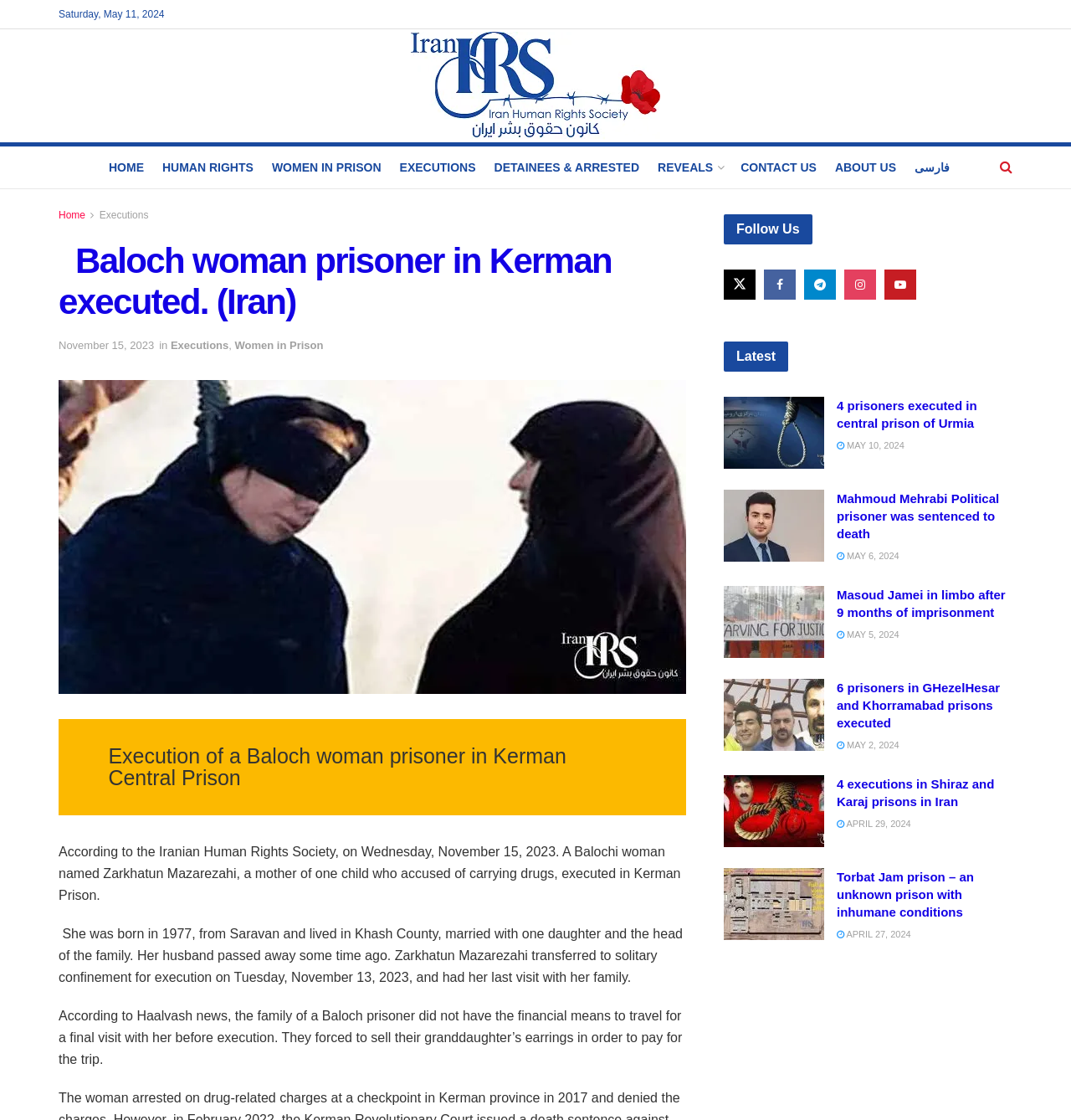Please identify the bounding box coordinates of the clickable element to fulfill the following instruction: "Follow Iran HRS on social media". The coordinates should be four float numbers between 0 and 1, i.e., [left, top, right, bottom].

[0.676, 0.241, 0.758, 0.268]